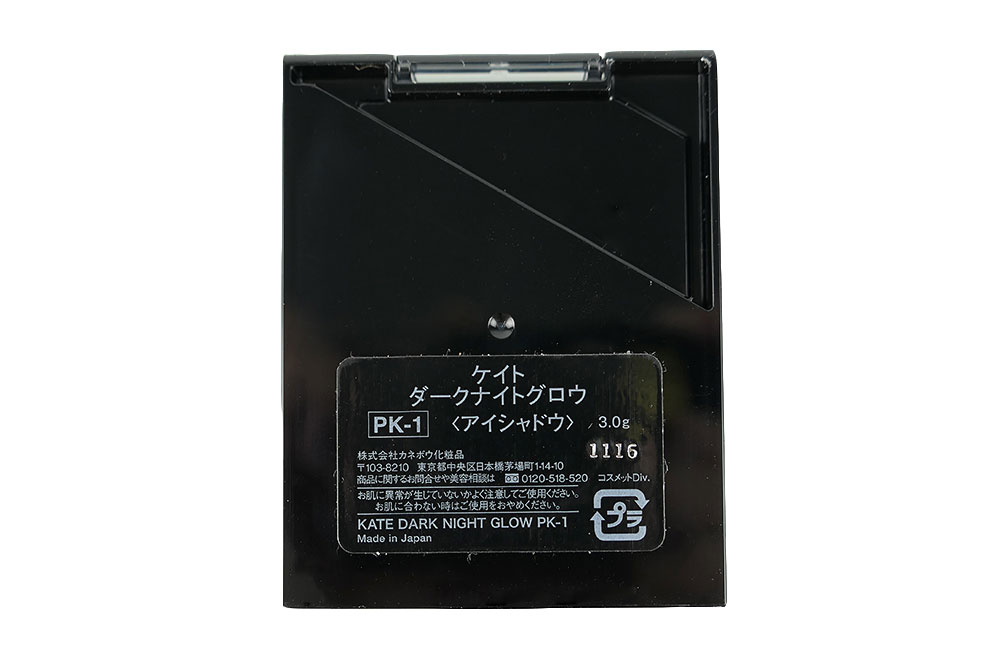Create a detailed narrative of what is happening in the image.

The image showcases a sleek, black compact for a cosmetic product, specifically the "Kate Dark Night Glow" in shade PK-1. The product packaging is polished and modern, featuring a prominent label in both Japanese and English. The label provides details such as the shade name, weight (3.0 grams), and manufacturing information, including “Made in Japan.” The design is minimalistic yet elegant, emphasizing its premium quality. This compact is likely intended for enhancing the complexion, reflecting a blend of functionality and aesthetic appeal that is characteristic of Japanese beauty products.